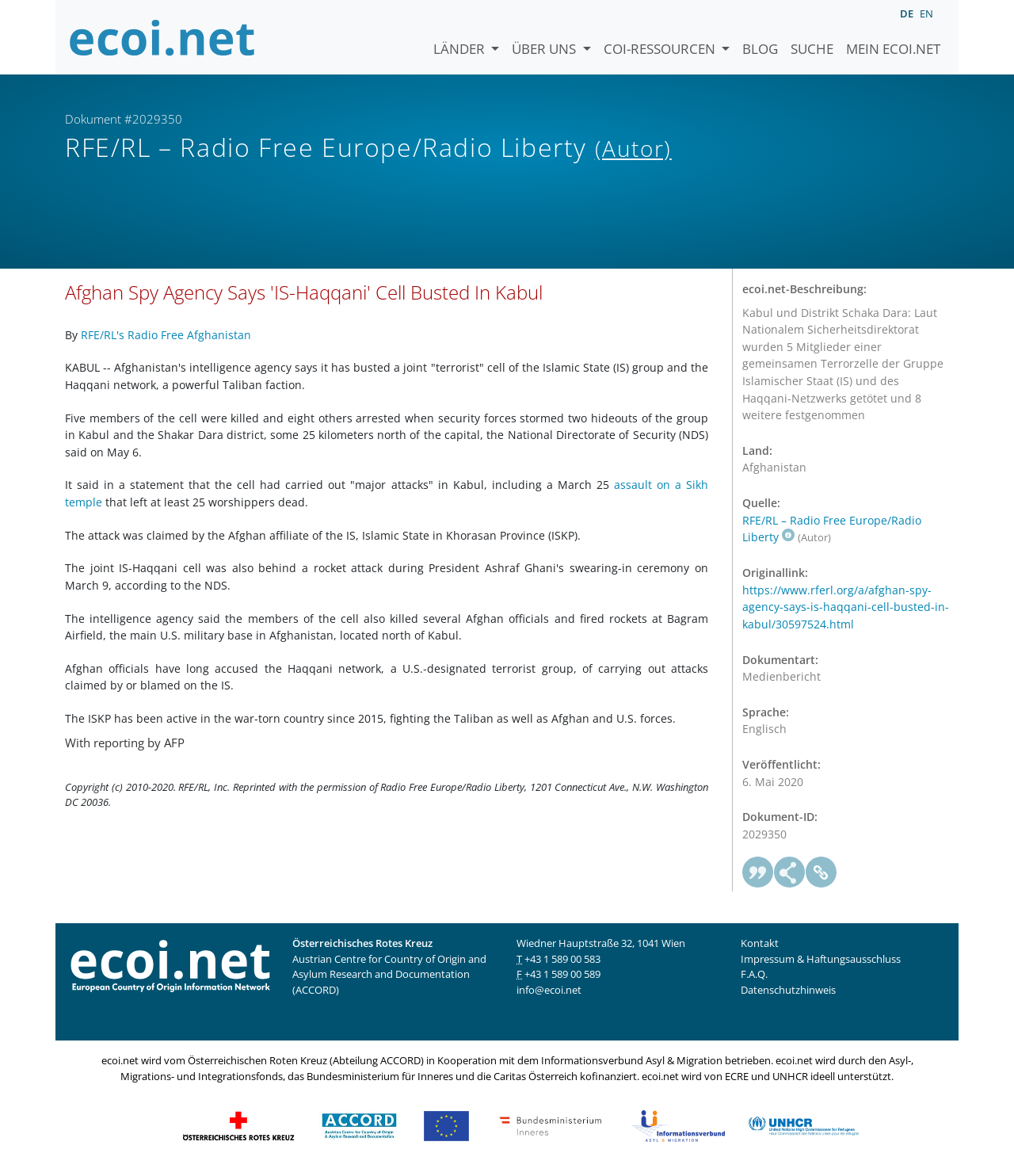Refer to the image and provide an in-depth answer to the question: 
What is the name of the main U.S. military base in Afghanistan?

According to the article, the members of the cell also killed several Afghan officials and fired rockets at Bagram Airfield, which is the main U.S. military base in Afghanistan, located north of Kabul.